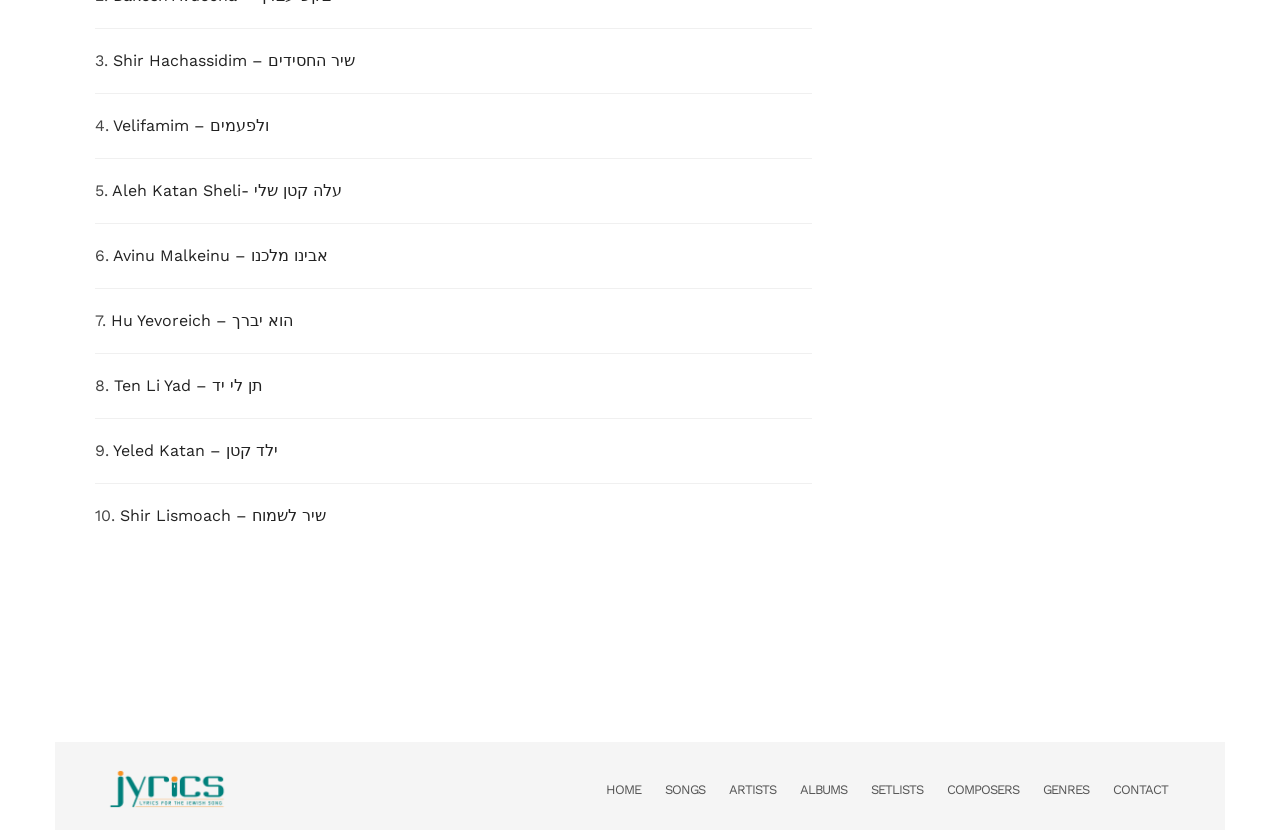Using the information in the image, give a comprehensive answer to the question: 
What is the first song title on the webpage?

I looked at the list of song links and found that the first one is 'Shir Hachassidim – שיר החסידים'.